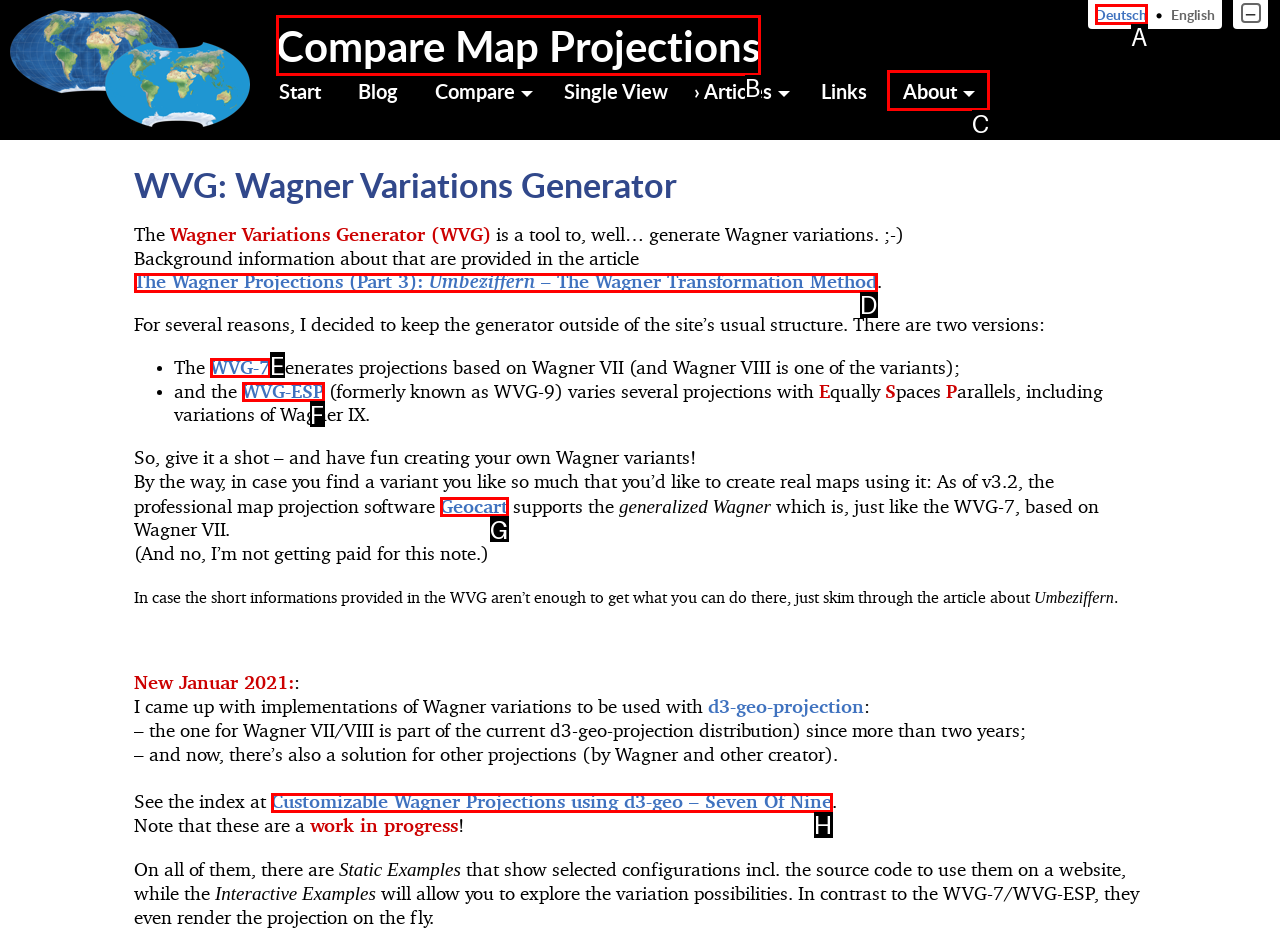Tell me which one HTML element I should click to complete this task: Compare map projections Answer with the option's letter from the given choices directly.

B